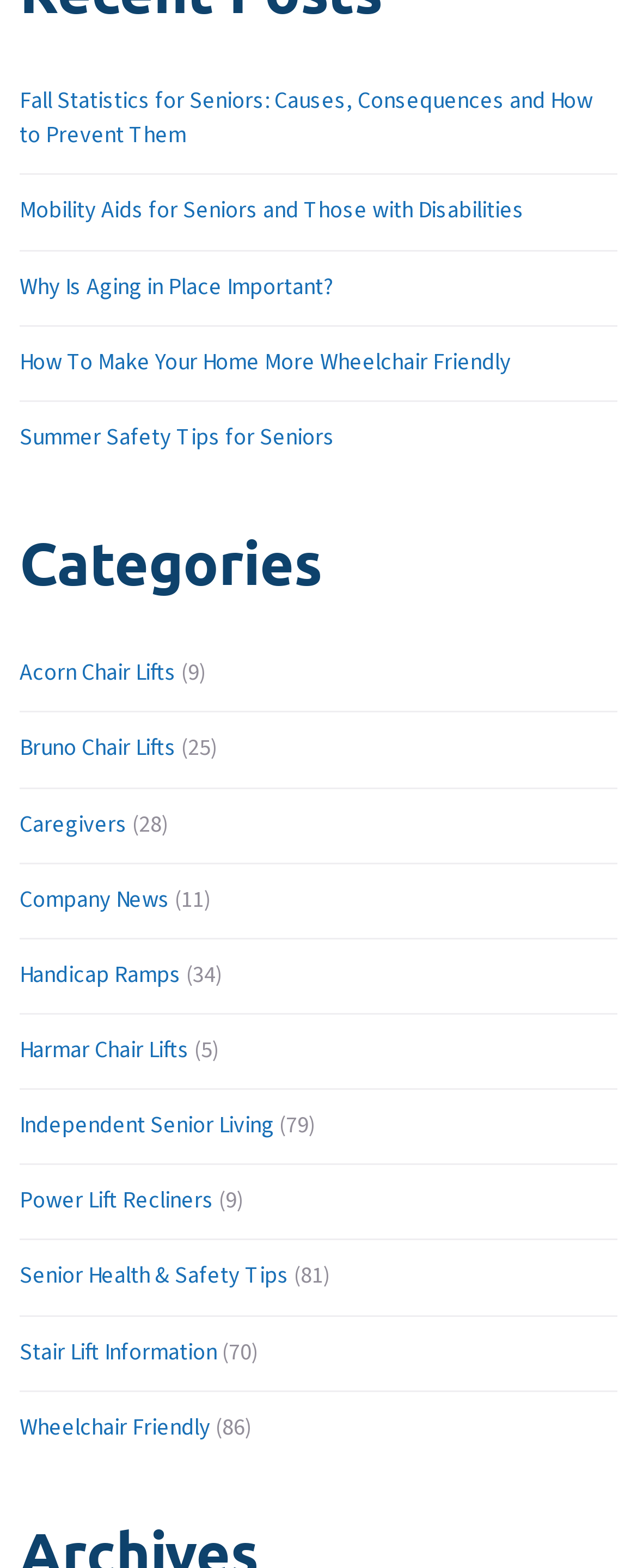Identify the bounding box coordinates of the clickable section necessary to follow the following instruction: "Click on the link to learn about fall statistics for seniors". The coordinates should be presented as four float numbers from 0 to 1, i.e., [left, top, right, bottom].

[0.031, 0.042, 0.969, 0.111]